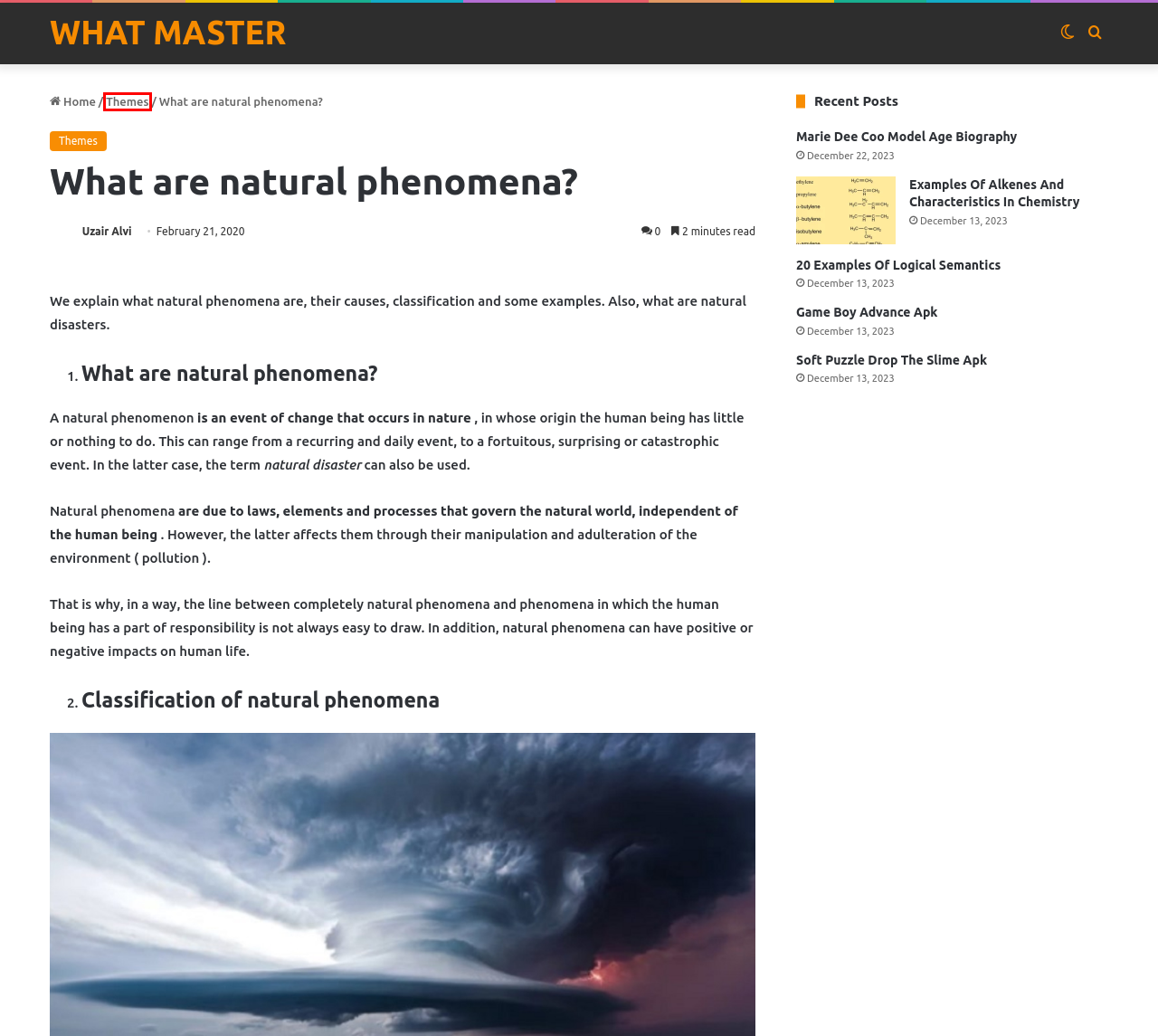With the provided webpage screenshot containing a red bounding box around a UI element, determine which description best matches the new webpage that appears after clicking the selected element. The choices are:
A. Marie Dee Coo Model Age Biography - WhatMaster
B. Themes Archives - WhatMaster
C. Privacy Policy – Akismet
D. Examples Of Alkenes And Characteristics In Chemistry
E. Download Game Boy Advance Apk Latest v1.0 for Android - App
F. 20 Logical Semantics Examples & Definition
G. WhatMaster: Questions Never End! - WhatMaster
H. Download Soft Puzzle Drop The Slime Apk latest v1.0.4 for Android

B